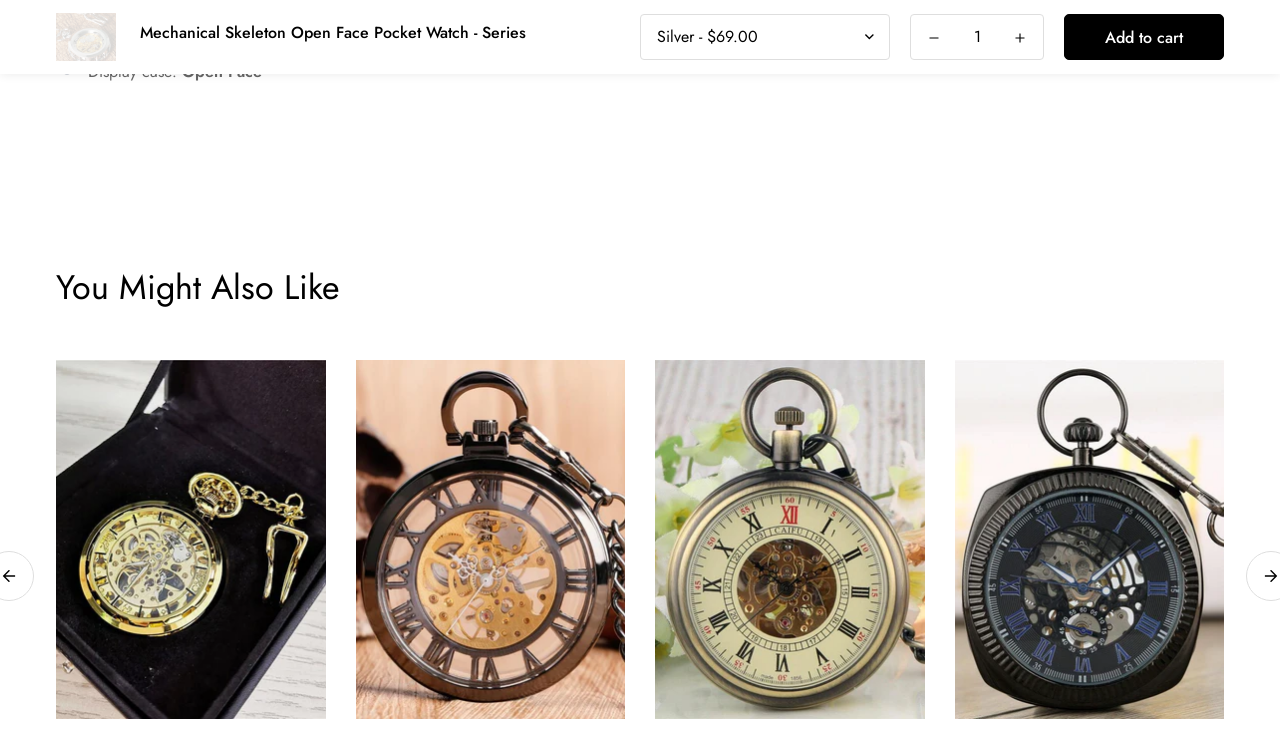What is the bevel type of the pocket watch?
Based on the image, answer the question with as much detail as possible.

The bevel type of the pocket watch is stationary, as indicated by the StaticText element with the text 'Bevel: stationary'.